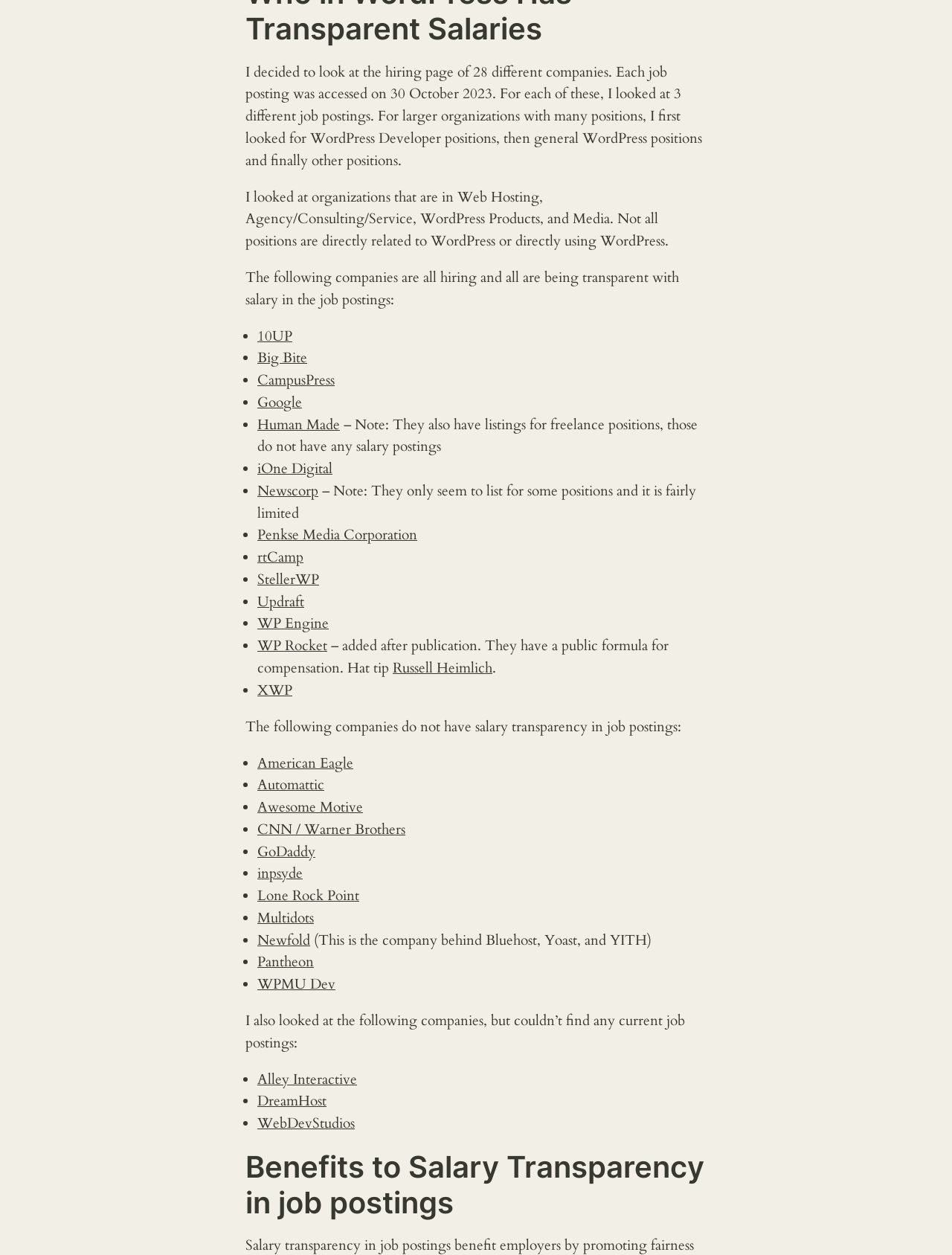What is the industry of the companies listed?
Please answer the question with as much detail as possible using the screenshot.

The author mentions that they looked at organizations that are in Web Hosting, Agency/Consulting/Service, WordPress Products, and Media, which suggests that these are the industries of the companies listed.